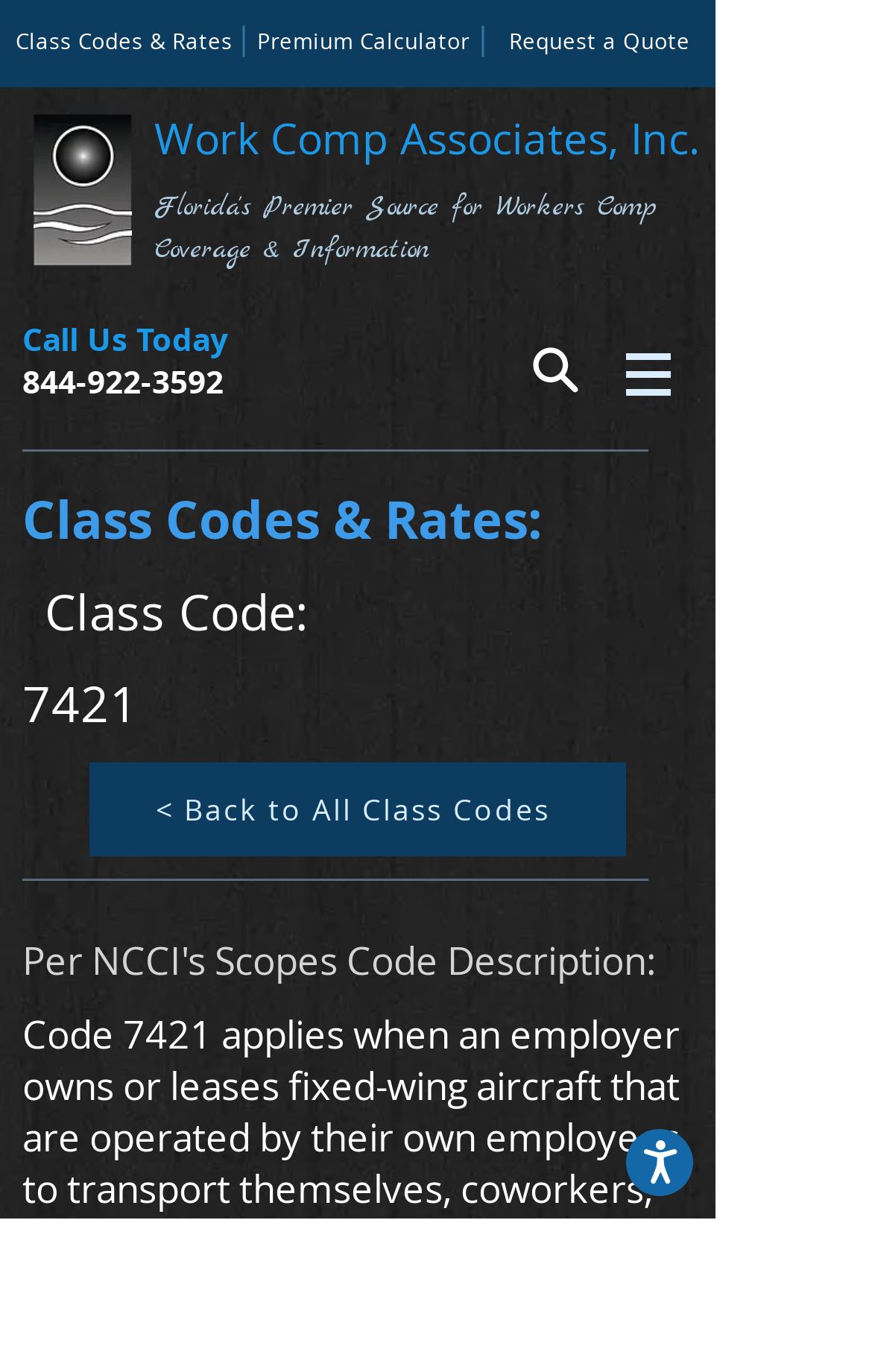What is the purpose of the 'Class Codes & Rates' link?
Using the image as a reference, give a one-word or short phrase answer.

To access class codes and rates information